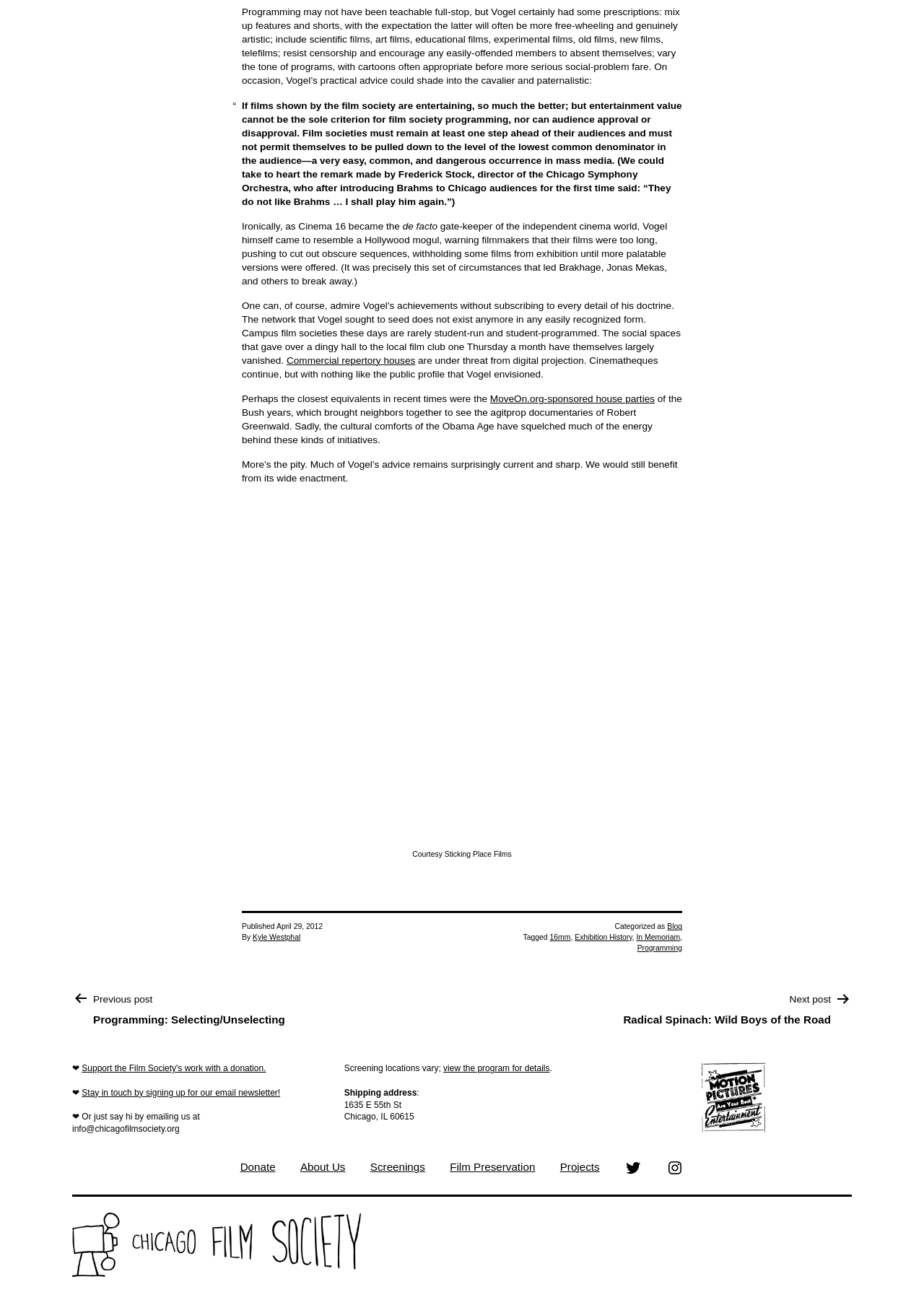Identify the bounding box coordinates of the area you need to click to perform the following instruction: "Click the link to read more about Commercial repertory houses".

[0.31, 0.275, 0.449, 0.283]